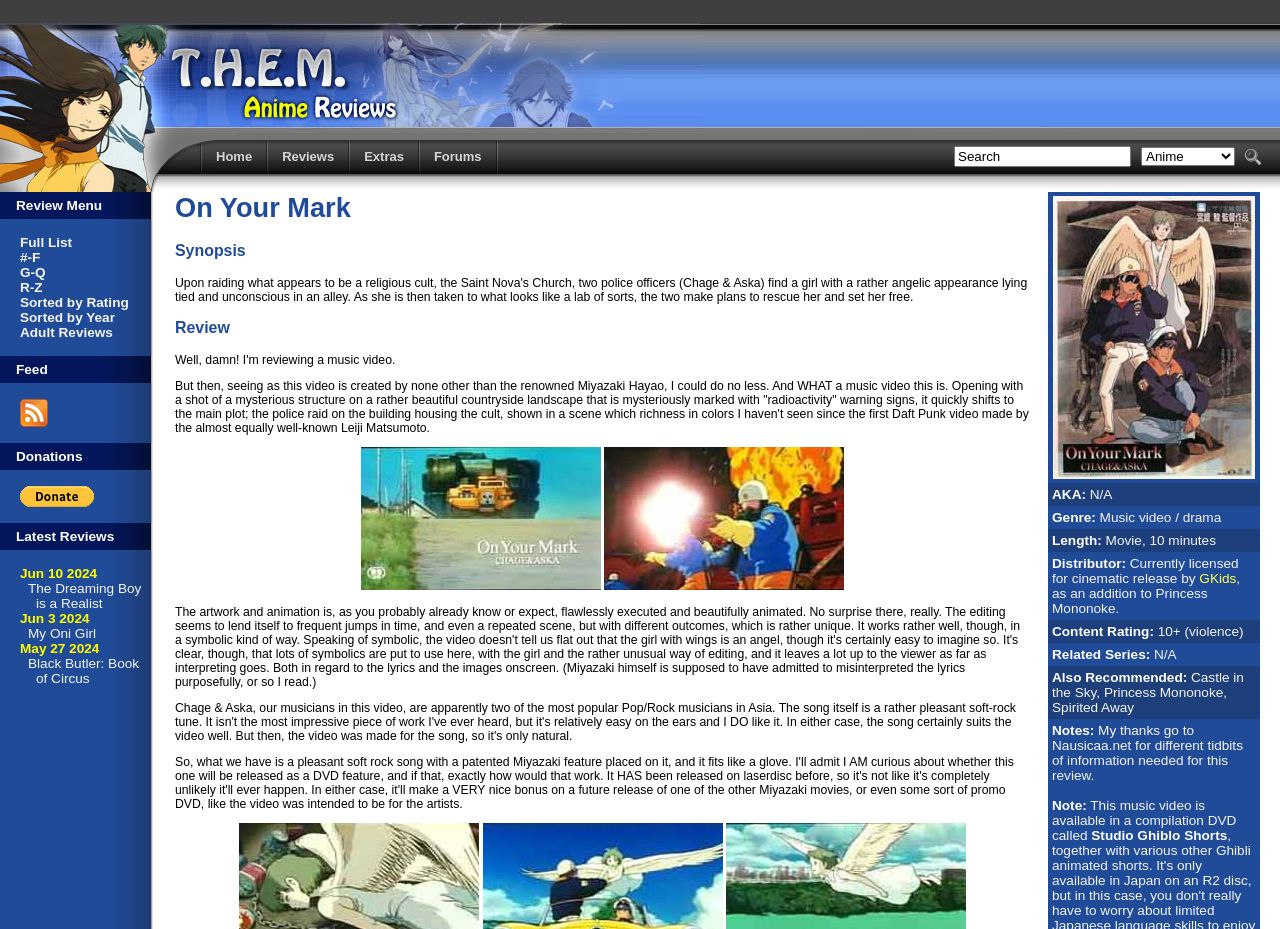Pinpoint the bounding box coordinates of the clickable area needed to execute the instruction: "Contact us". The coordinates should be specified as four float numbers between 0 and 1, i.e., [left, top, right, bottom].

None